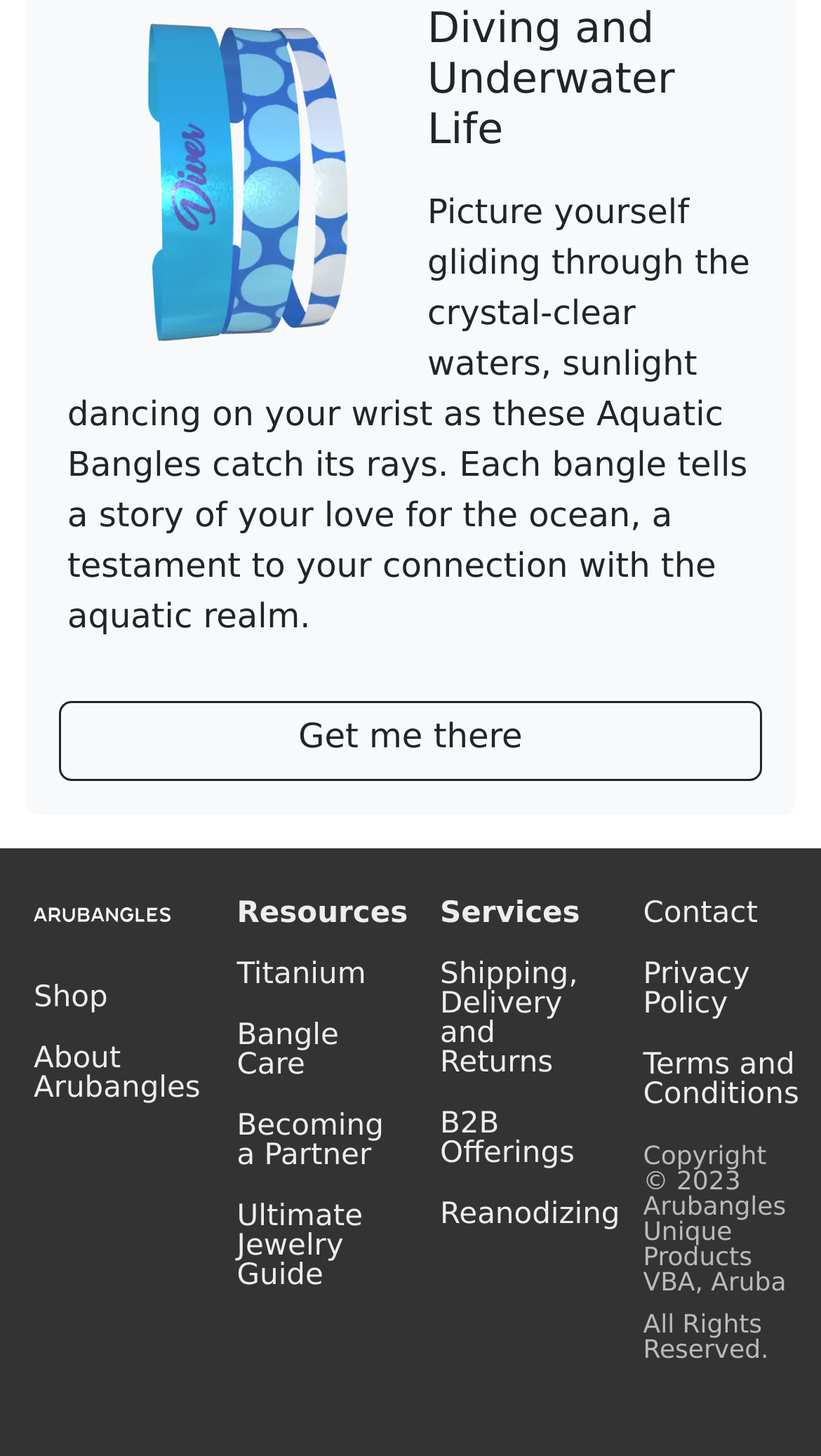From the image, can you give a detailed response to the question below:
How many main categories are there?

There are three main categories on the website, which are Resources, Services, and Copyright information, each with its own set of links and subcategories.